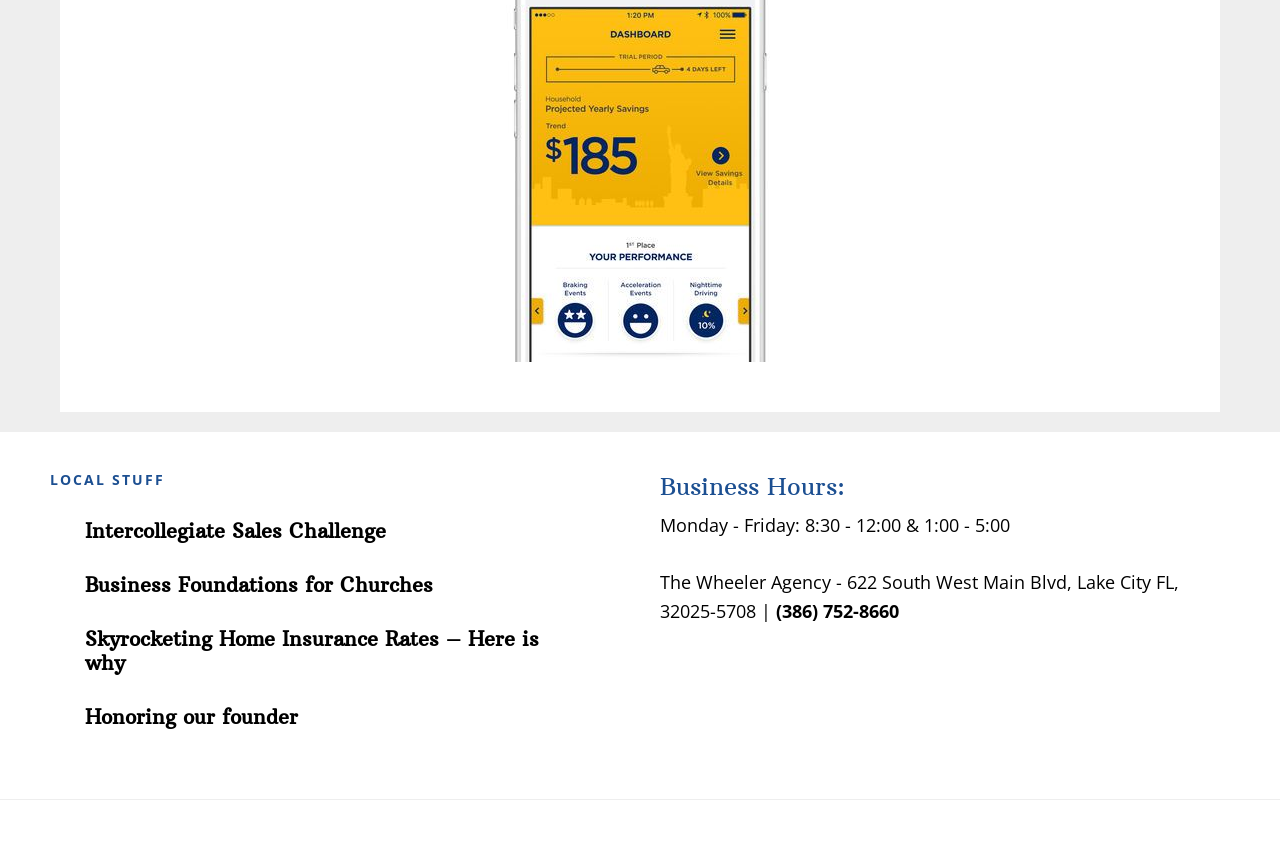Find the bounding box of the UI element described as: "(386) 752-8660". The bounding box coordinates should be given as four float values between 0 and 1, i.e., [left, top, right, bottom].

[0.606, 0.712, 0.702, 0.74]